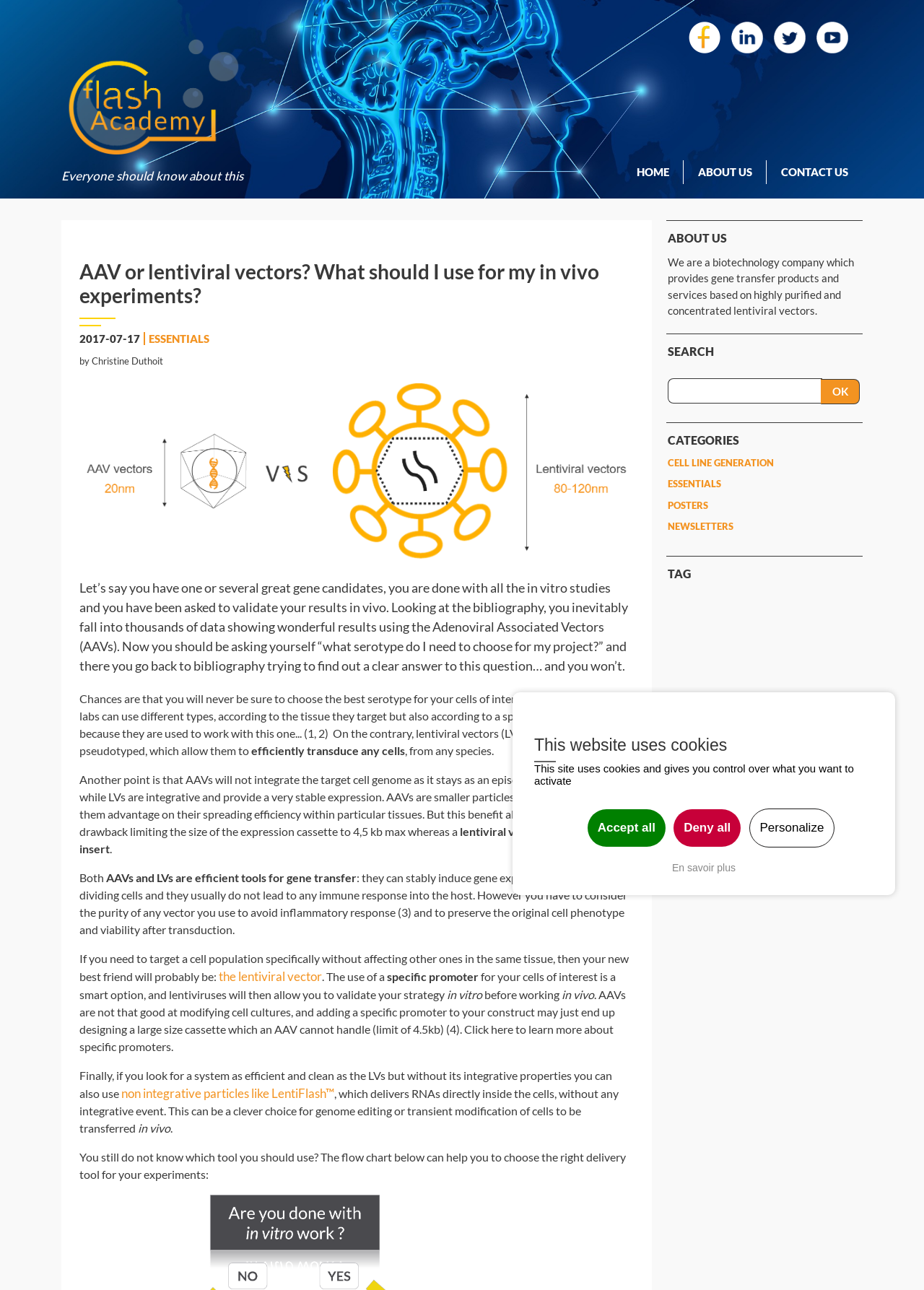Pinpoint the bounding box coordinates for the area that should be clicked to perform the following instruction: "Click the 'the lentiviral vector' link".

[0.237, 0.751, 0.348, 0.763]